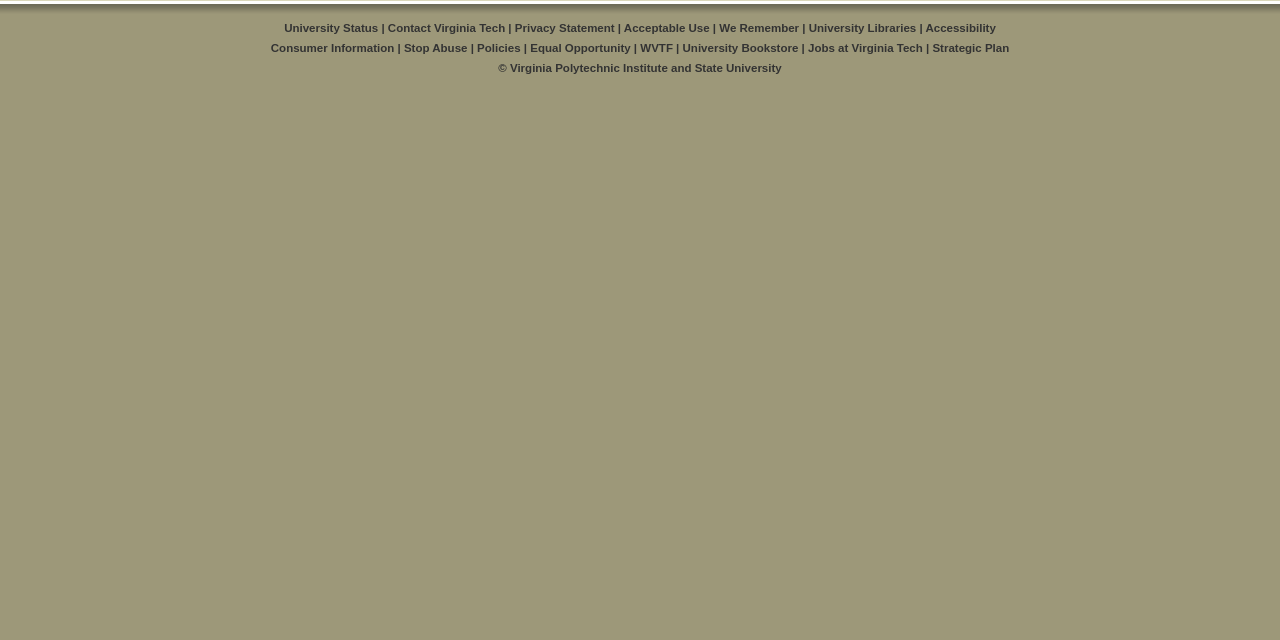Using floating point numbers between 0 and 1, provide the bounding box coordinates in the format (top-left x, top-left y, bottom-right x, bottom-right y). Locate the UI element described here: Cookies Settings

None